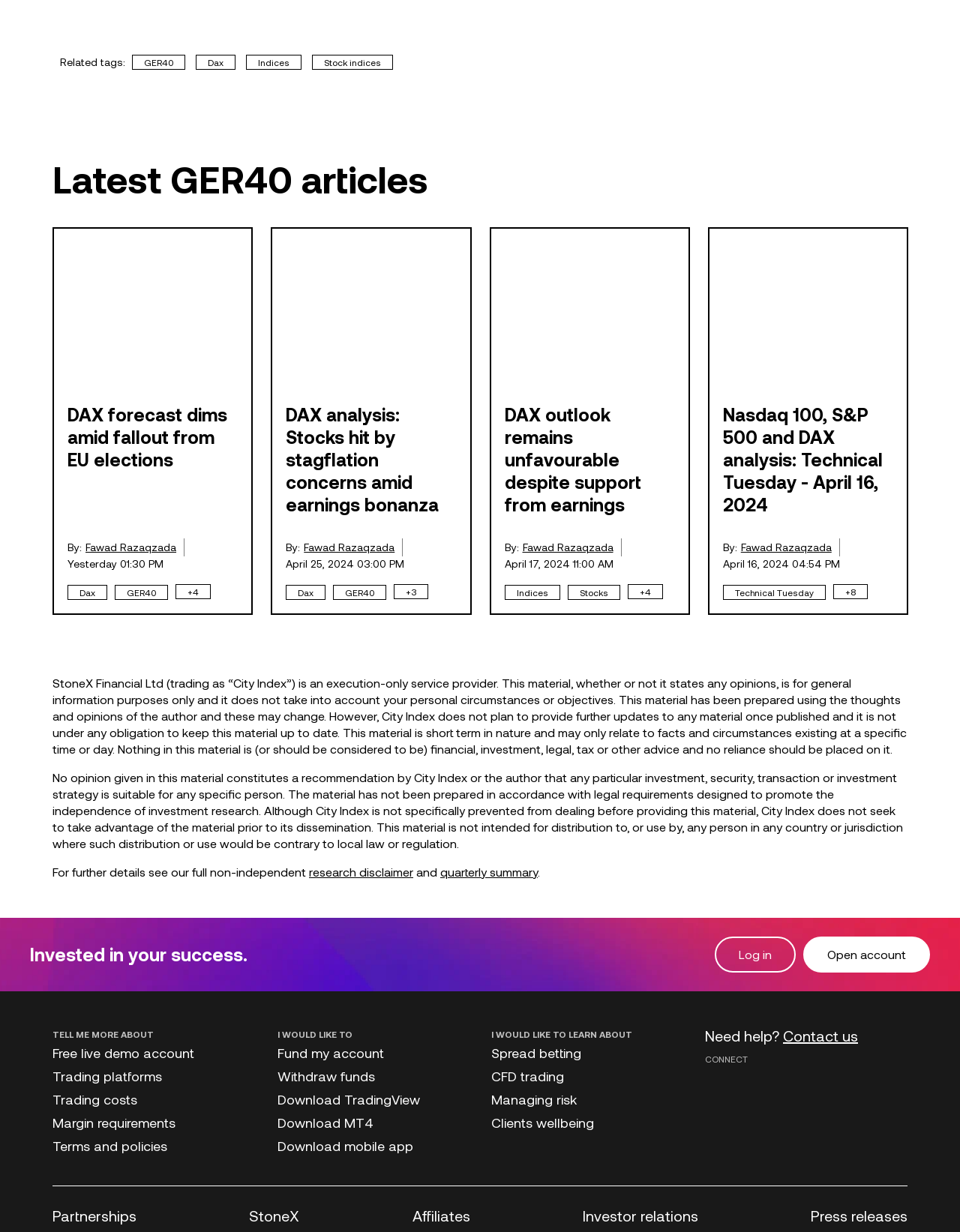Find the bounding box coordinates of the element's region that should be clicked in order to follow the given instruction: "Click on the 'GER40' link". The coordinates should consist of four float numbers between 0 and 1, i.e., [left, top, right, bottom].

[0.138, 0.044, 0.193, 0.056]